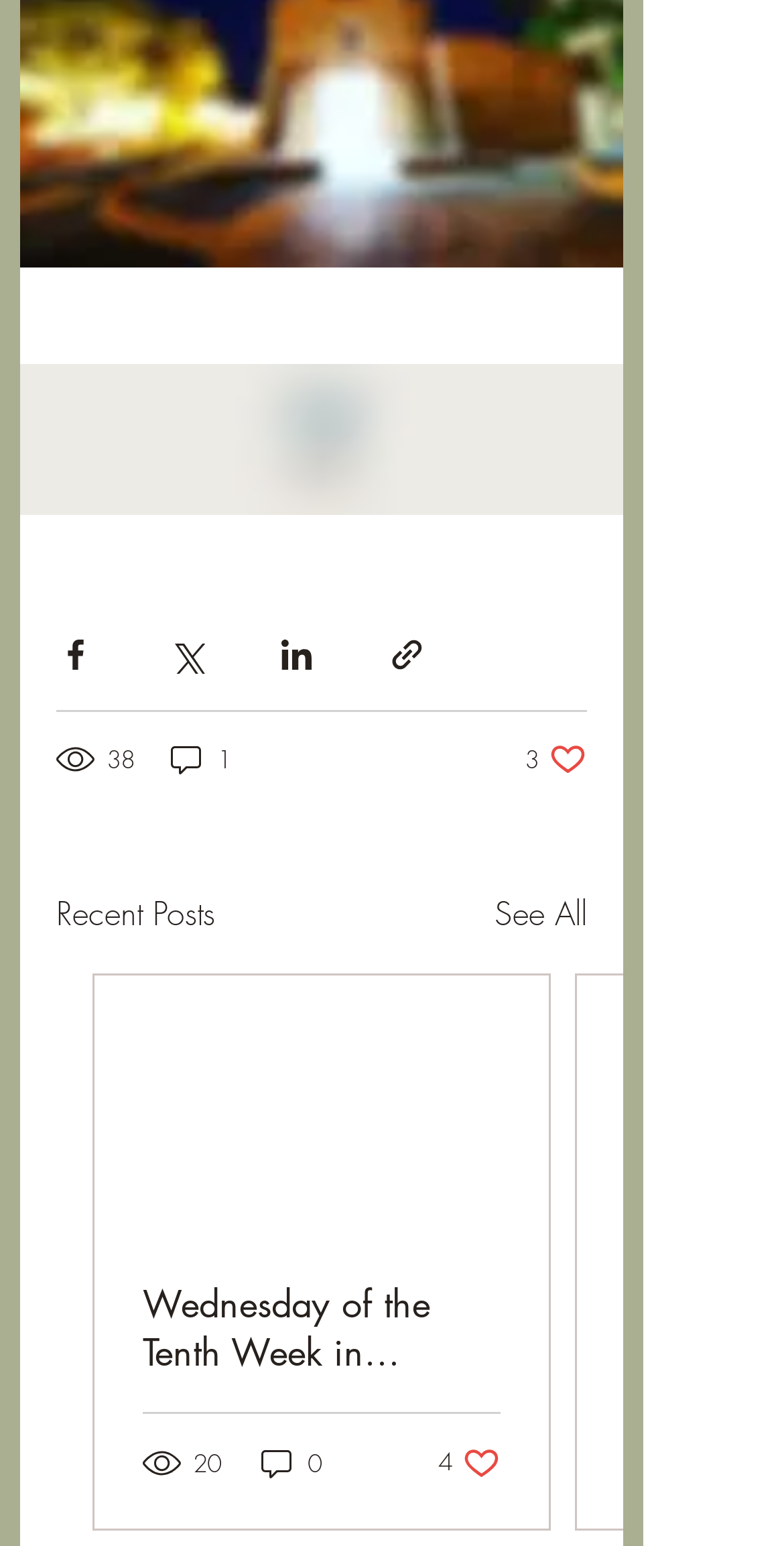Determine the bounding box coordinates (top-left x, top-left y, bottom-right x, bottom-right y) of the UI element described in the following text: 38

[0.072, 0.479, 0.177, 0.504]